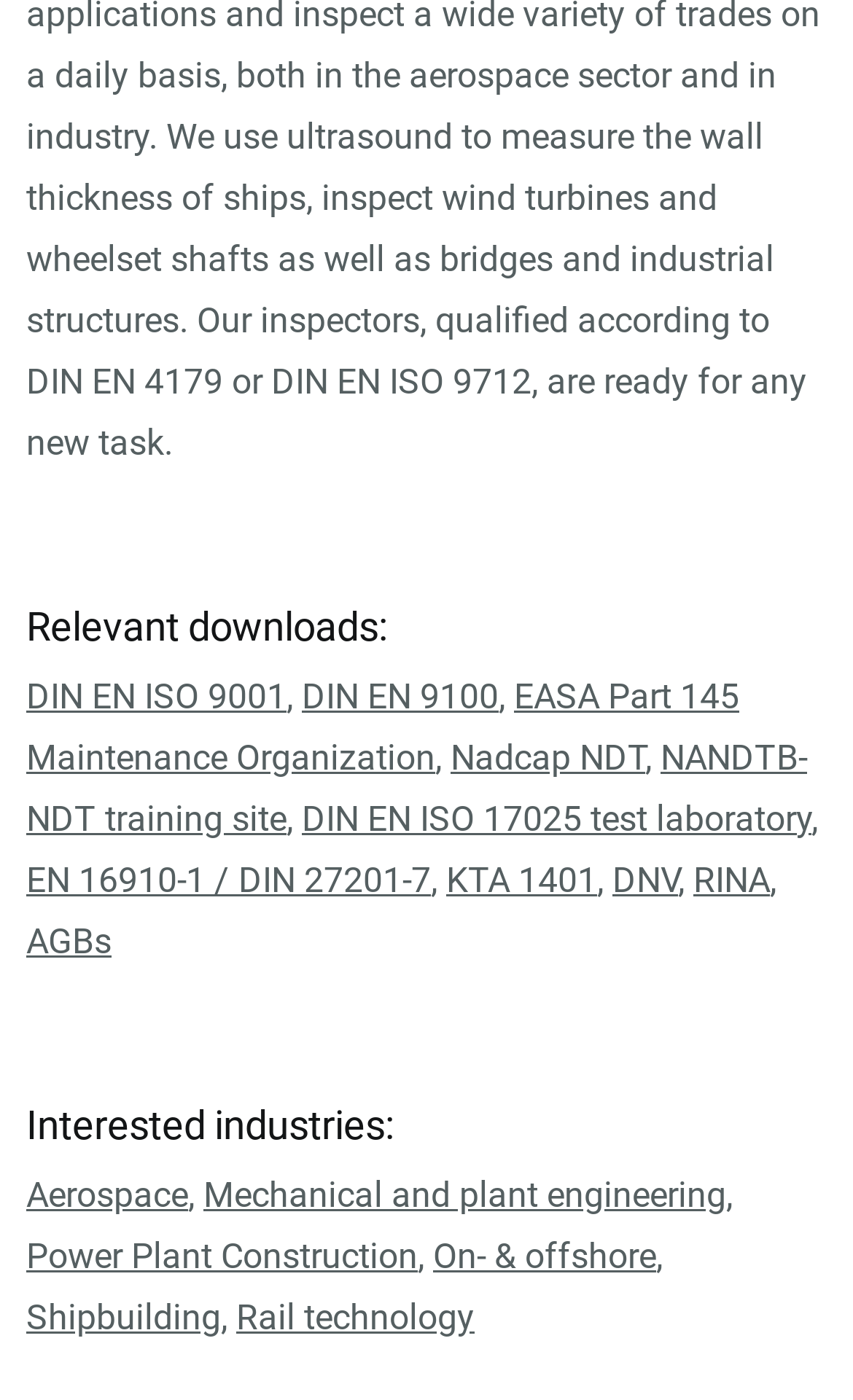Extract the bounding box coordinates of the UI element described: "NANDTB-NDT training site". Provide the coordinates in the format [left, top, right, bottom] with values ranging from 0 to 1.

[0.031, 0.526, 0.946, 0.599]